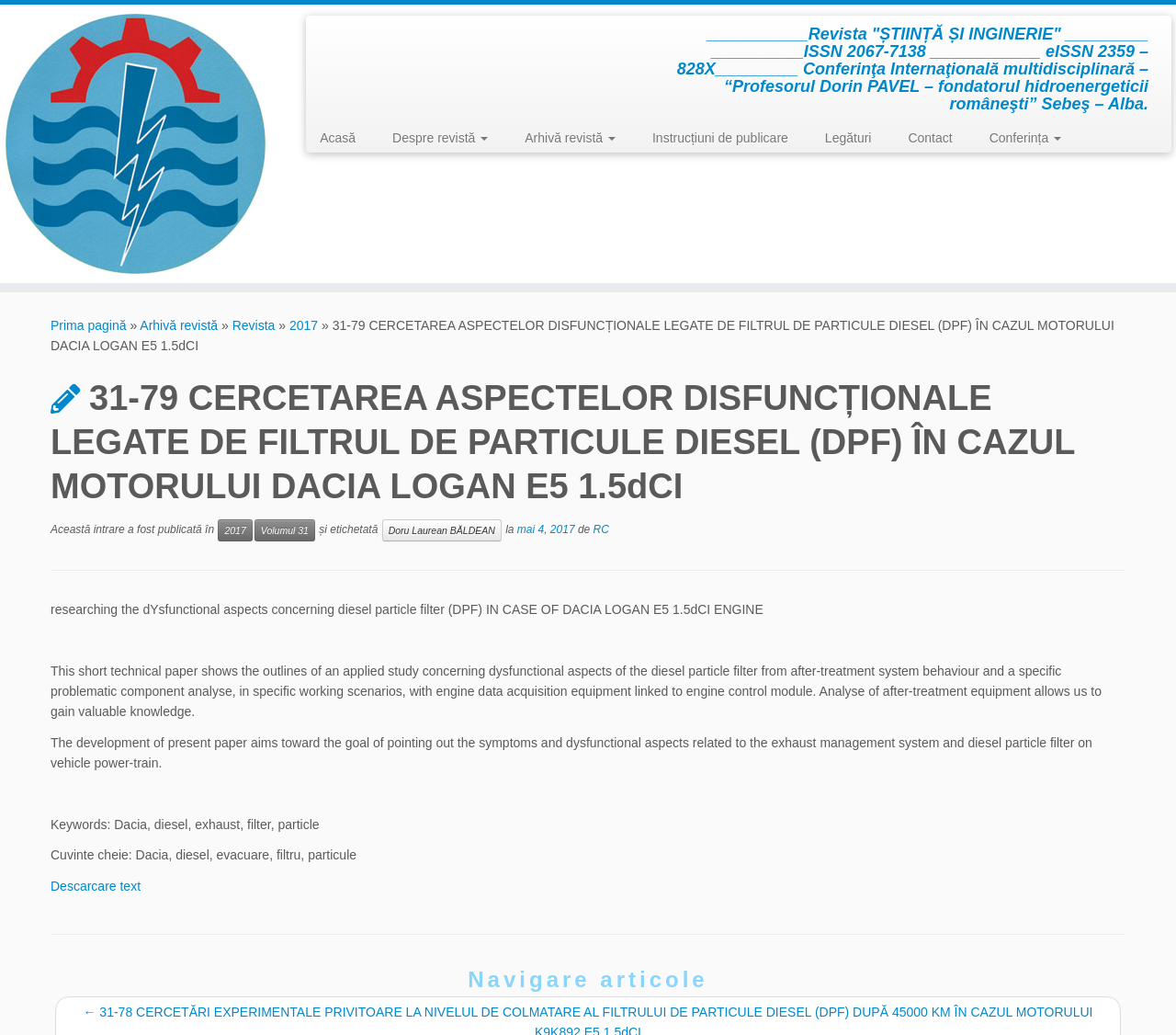Describe in detail what you see on the webpage.

This webpage appears to be a scientific article or research paper titled "31-79 CERCETAREA ASPECTELOR DISFUNCȚIONALE LEGATE DE FILTRUL DE PARTICULE DIESEL (DPF) ÎN CAZUL MOTORULUI DACIA LOGAN E5 1.5dCI – Știință și Inginerie" which translates to "Research on dysfunctional aspects related to diesel particle filter (DPF) in the case of Dacia Logan E5 1.5dCI engine - Science and Engineering".

At the top of the page, there is a navigation menu with links to "Skip to content", "Știință și Inginerie" (Science and Engineering), and an image that takes the user back to the first page. Below this, there is a heading with the title of the article and a series of links to different sections of the website, including "Acasă" (Home), "Despre revistă" (About the Journal), "Arhivă revistă" (Journal Archive), "Instrucțiuni de publicare" (Publication Guidelines), "Legături" (Links), "Contact" (Contact), and "Conferința" (Conference).

The main content of the article is divided into sections, with a header that displays the title of the article again. The article appears to be a technical paper that discusses the dysfunctional aspects of diesel particle filters in Dacia Logan E5 1.5dCI engines. The text is written in both Romanian and English, with keywords listed at the bottom of the page.

There are several links throughout the article, including links to the author's name, the publication date, and a link to download the text. The article also includes a separator line that divides the content into sections. At the bottom of the page, there is a heading that says "Navigare articole" (Article Navigation) which suggests that there may be more articles or content related to this topic.